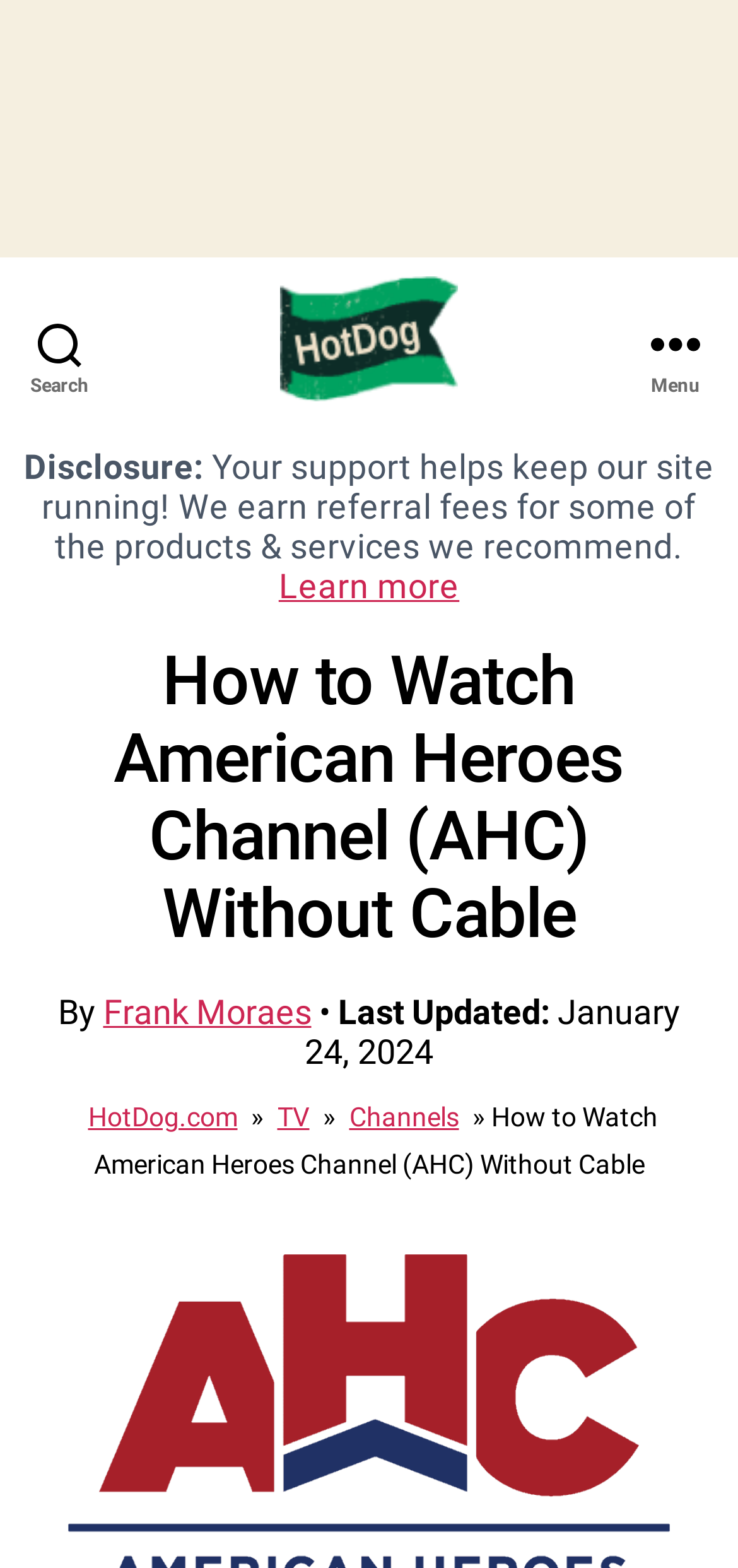Your task is to find and give the main heading text of the webpage.

How to Watch American Heroes Channel (AHC) Without Cable